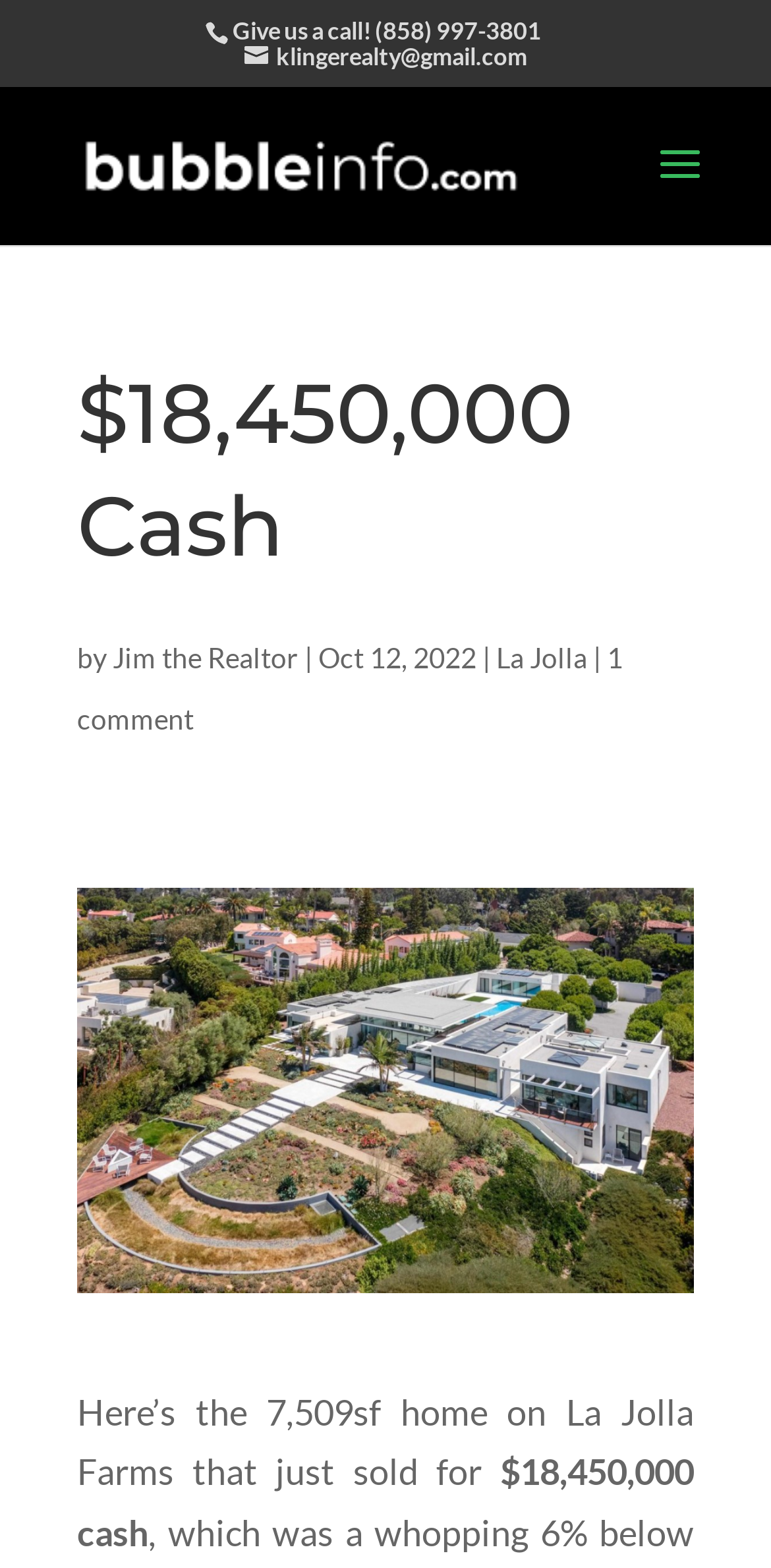Give an extensive and precise description of the webpage.

This webpage appears to be a real estate blog post or news article. At the top, there is a header section with a logo image and three links: a phone number, an email address, and a website URL. Below the header, there is a main title that reads "$18,450,000 Cash" in large font. 

To the right of the title, there is a byline section that includes the author's name, "Jim the Realtor", and the date "Oct 12, 2022". Further to the right, there is a link to "La Jolla", which is likely a location related to the real estate property being discussed. 

Below the title and byline section, there is a paragraph of text that describes a 7,509 square foot home on La Jolla Farms that was recently sold for $18,450,000 cash. The text also mentions that the sale was 6% below the list price and that the market time was 12 days. 

At the bottom of the page, there is a link to "1 comment", suggesting that readers can engage with the article by leaving comments. Overall, the webpage appears to be a news article or blog post about a specific real estate transaction.